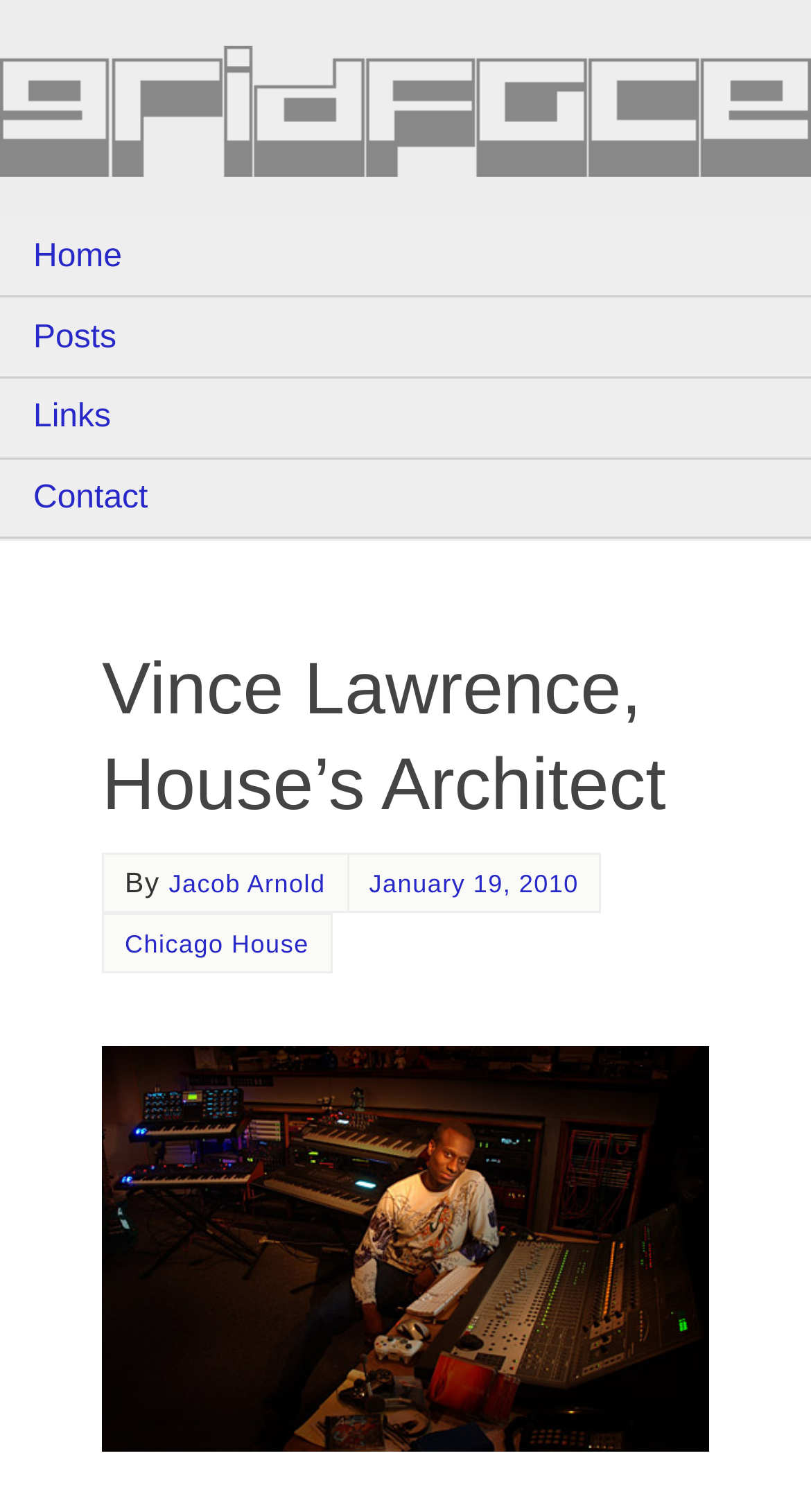What is the profession of Vince Lawrence?
Based on the image, give a one-word or short phrase answer.

Architect